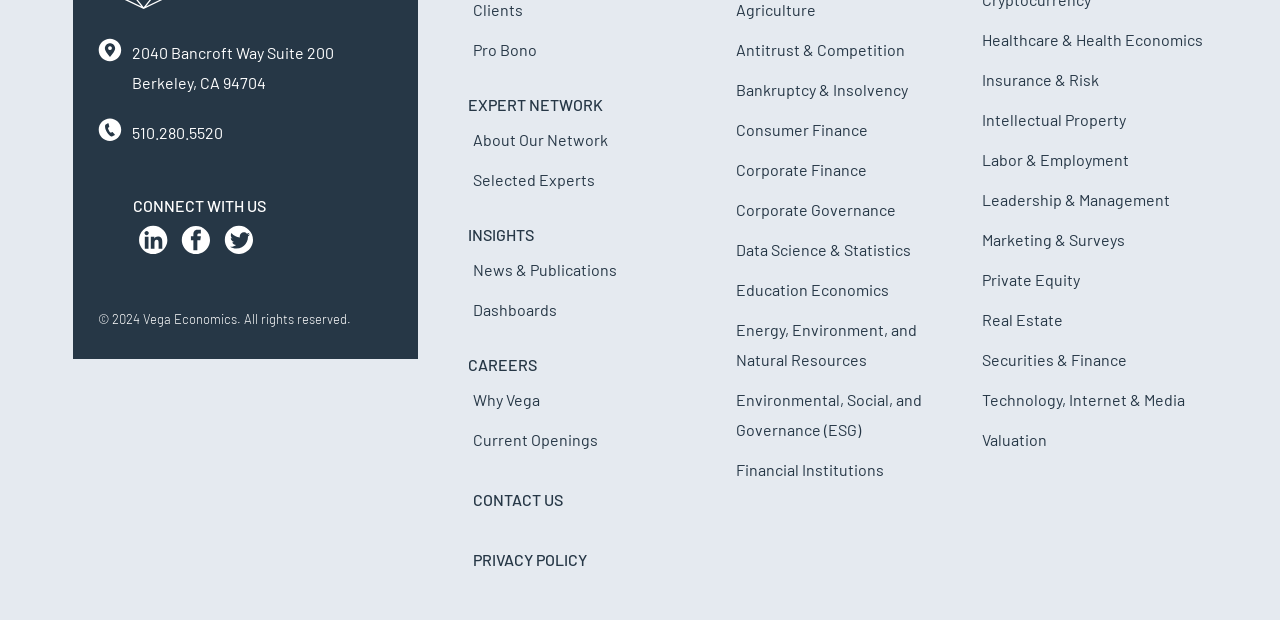Locate the bounding box coordinates of the element that should be clicked to execute the following instruction: "Read News & Publications".

[0.365, 0.404, 0.532, 0.468]